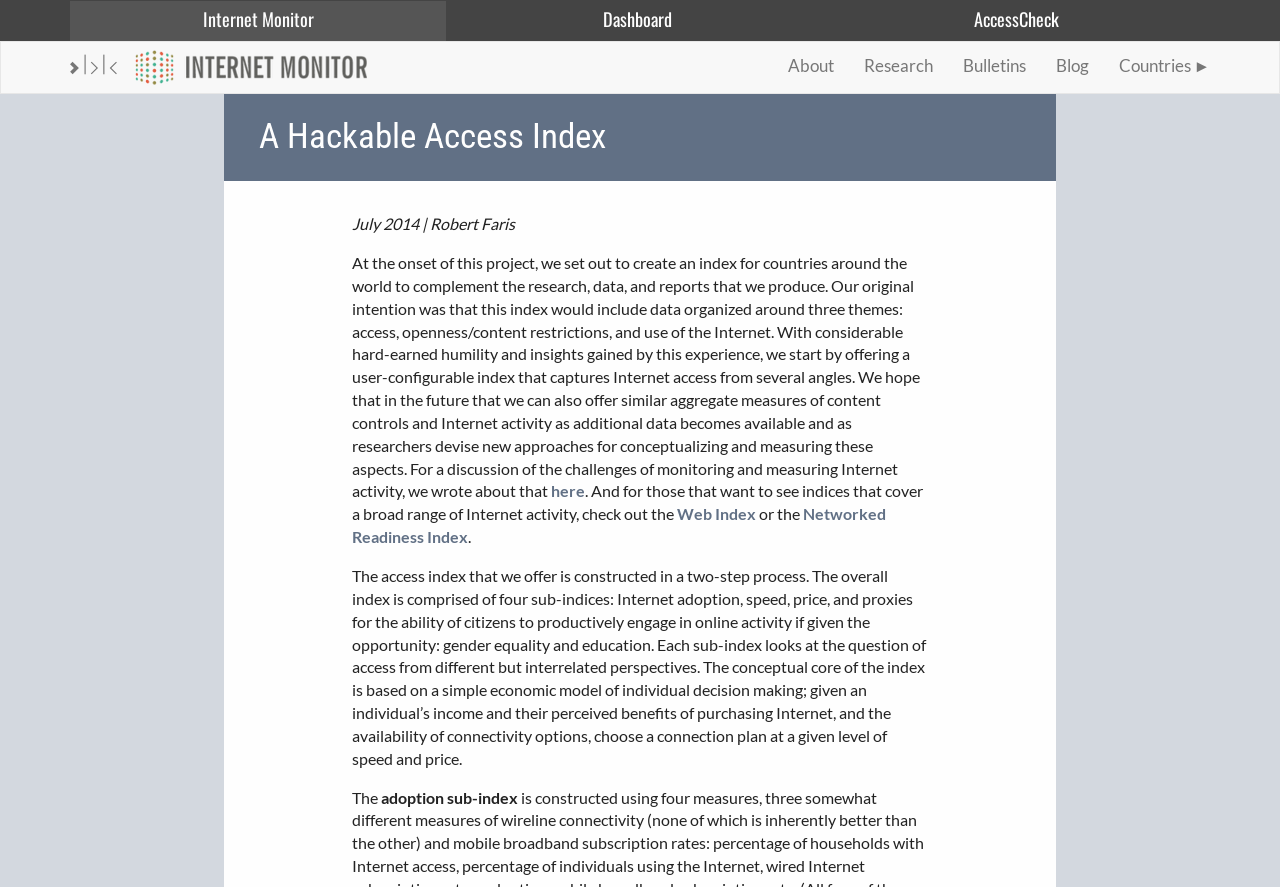What is the name of the index?
Kindly offer a detailed explanation using the data available in the image.

The name of the index is mentioned in the heading 'A Hackable Access Index' which is located at the top of the webpage, indicating that the webpage is about this specific index.